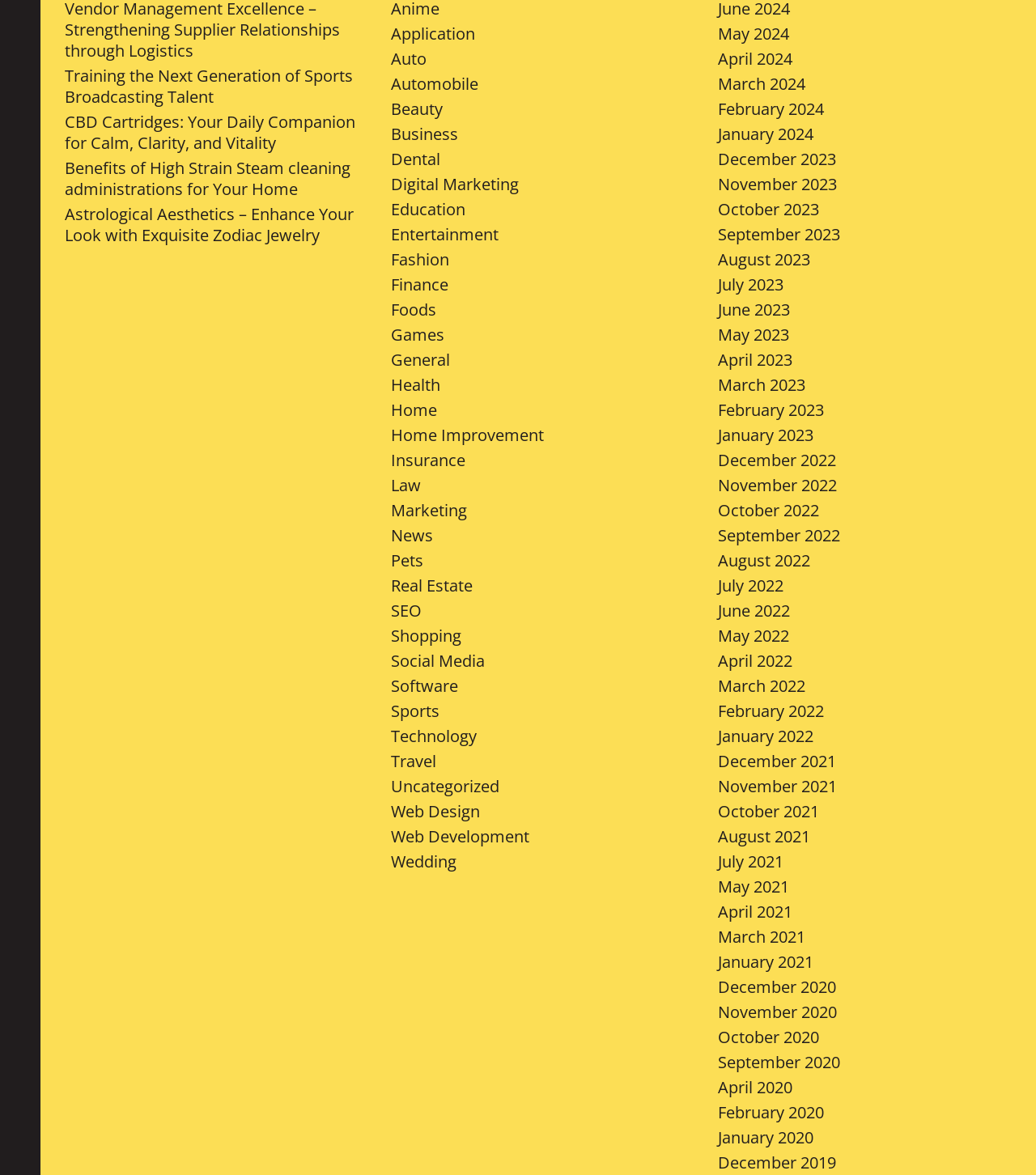Find the bounding box coordinates of the element to click in order to complete this instruction: "Read about 'CBD Cartridges'". The bounding box coordinates must be four float numbers between 0 and 1, denoted as [left, top, right, bottom].

[0.062, 0.094, 0.343, 0.131]